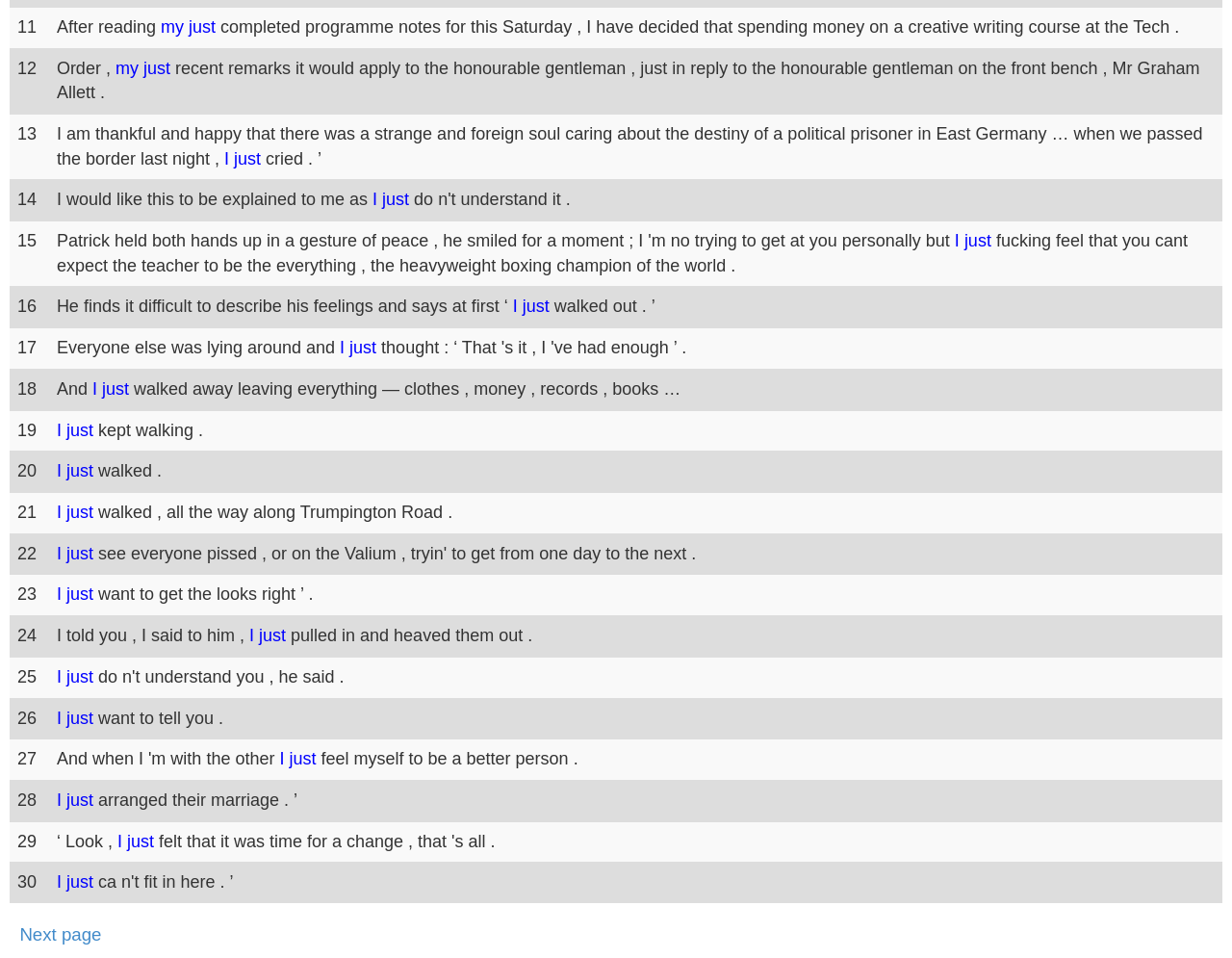Predict the bounding box of the UI element based on this description: "Next page".

[0.016, 0.965, 0.082, 0.986]